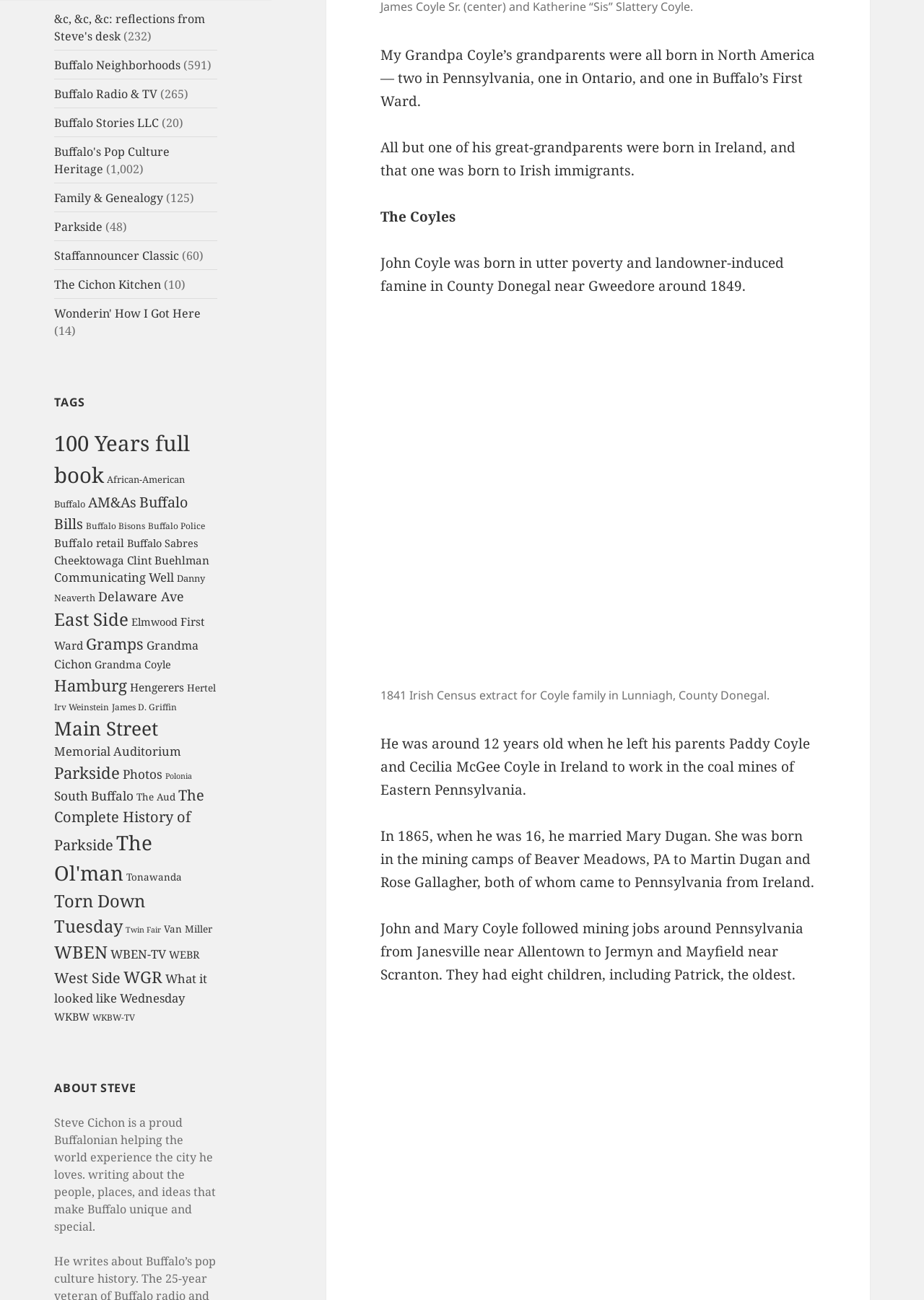How many items are in the '100 Years full book' category?
Please give a detailed answer to the question using the information shown in the image.

The link '100 Years full book (50 items)' is listed under the 'TAGS' heading, and the number of items in this category is specified as 50.